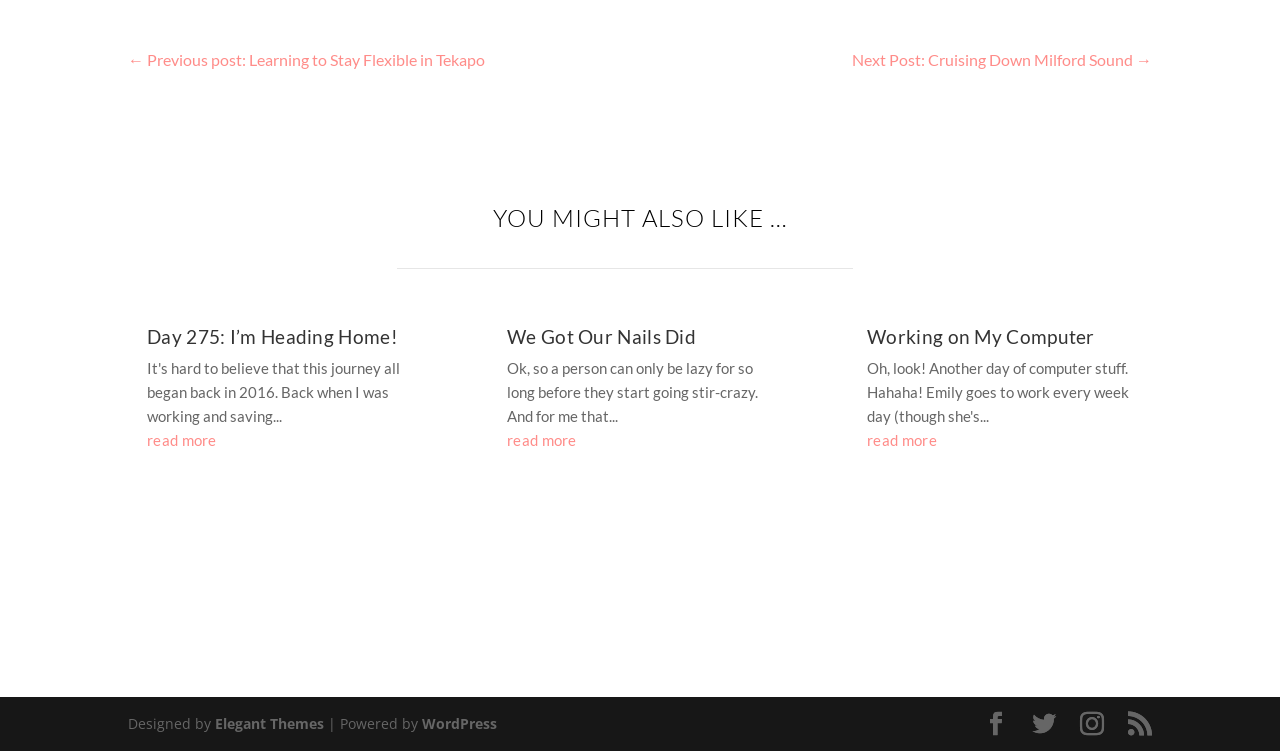Show the bounding box coordinates for the HTML element as described: "RSS".

[0.881, 0.949, 0.9, 0.982]